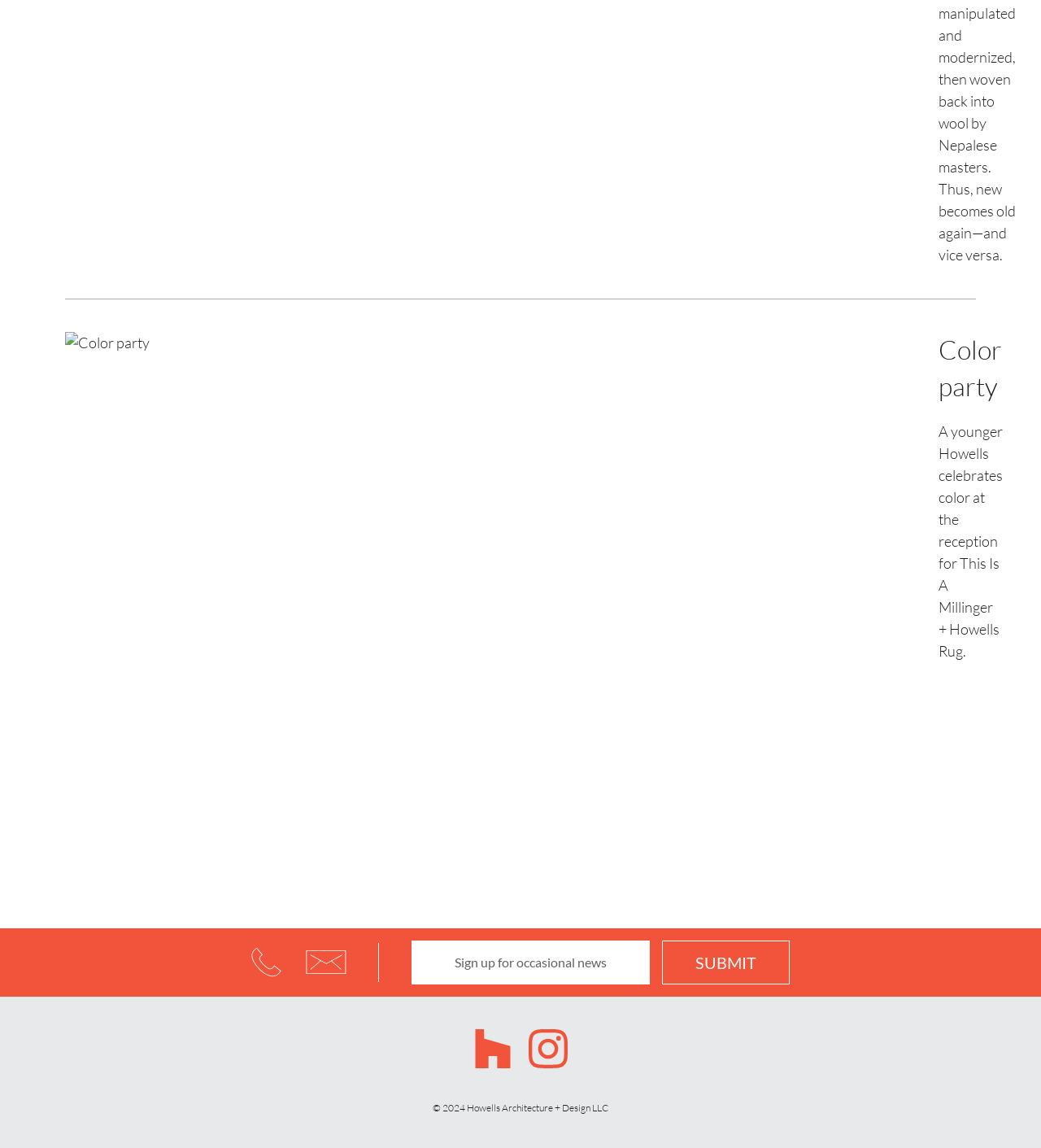What is the copyright year of the webpage content?
Examine the image closely and answer the question with as much detail as possible.

The copyright information is displayed in the footer section, stating '© 2024 Howells Architecture + Design LLC', indicating that the content on the webpage is copyrighted by Howells Architecture + Design LLC in the year 2024.